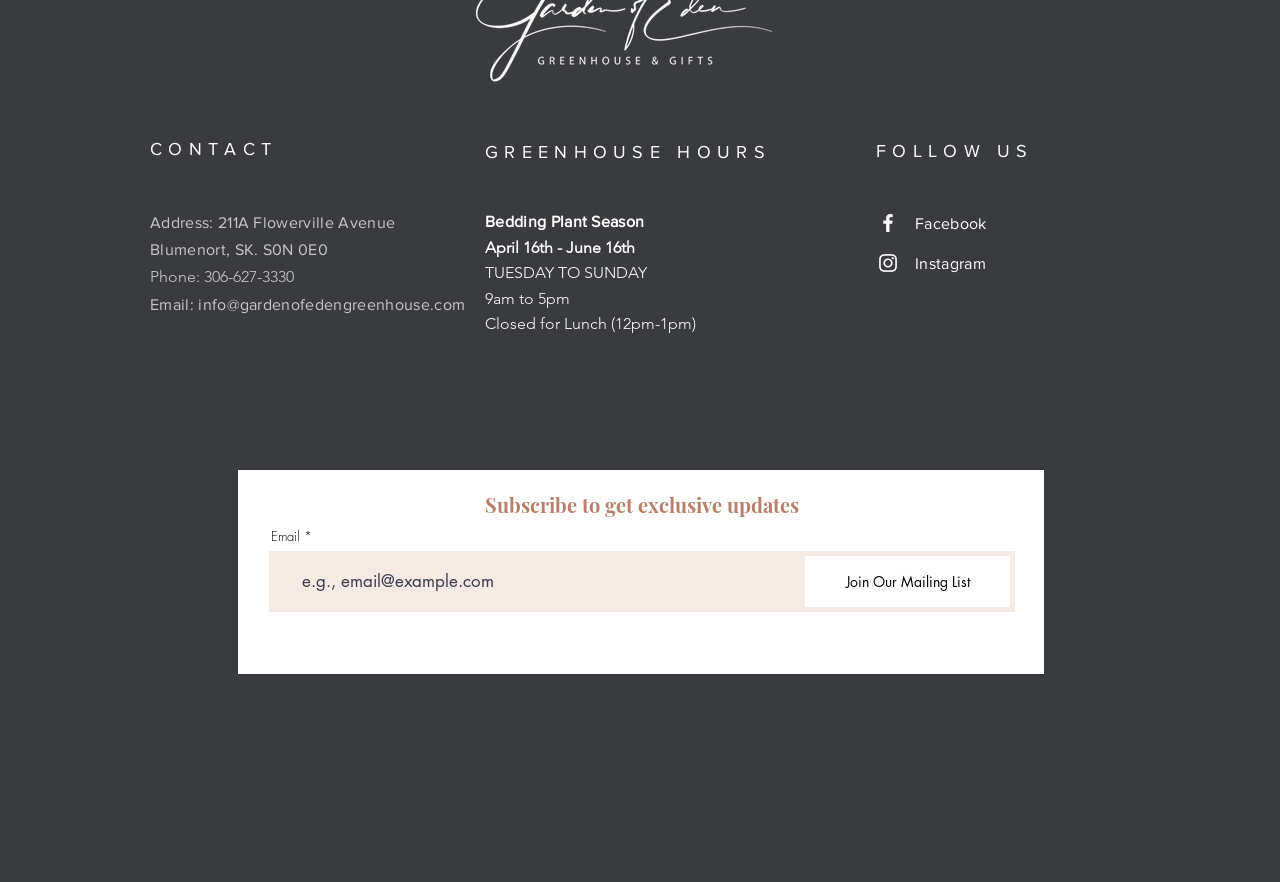Please find the bounding box coordinates of the section that needs to be clicked to achieve this instruction: "Send an email to info@gardenofedengreenhouse.com".

[0.155, 0.335, 0.363, 0.354]